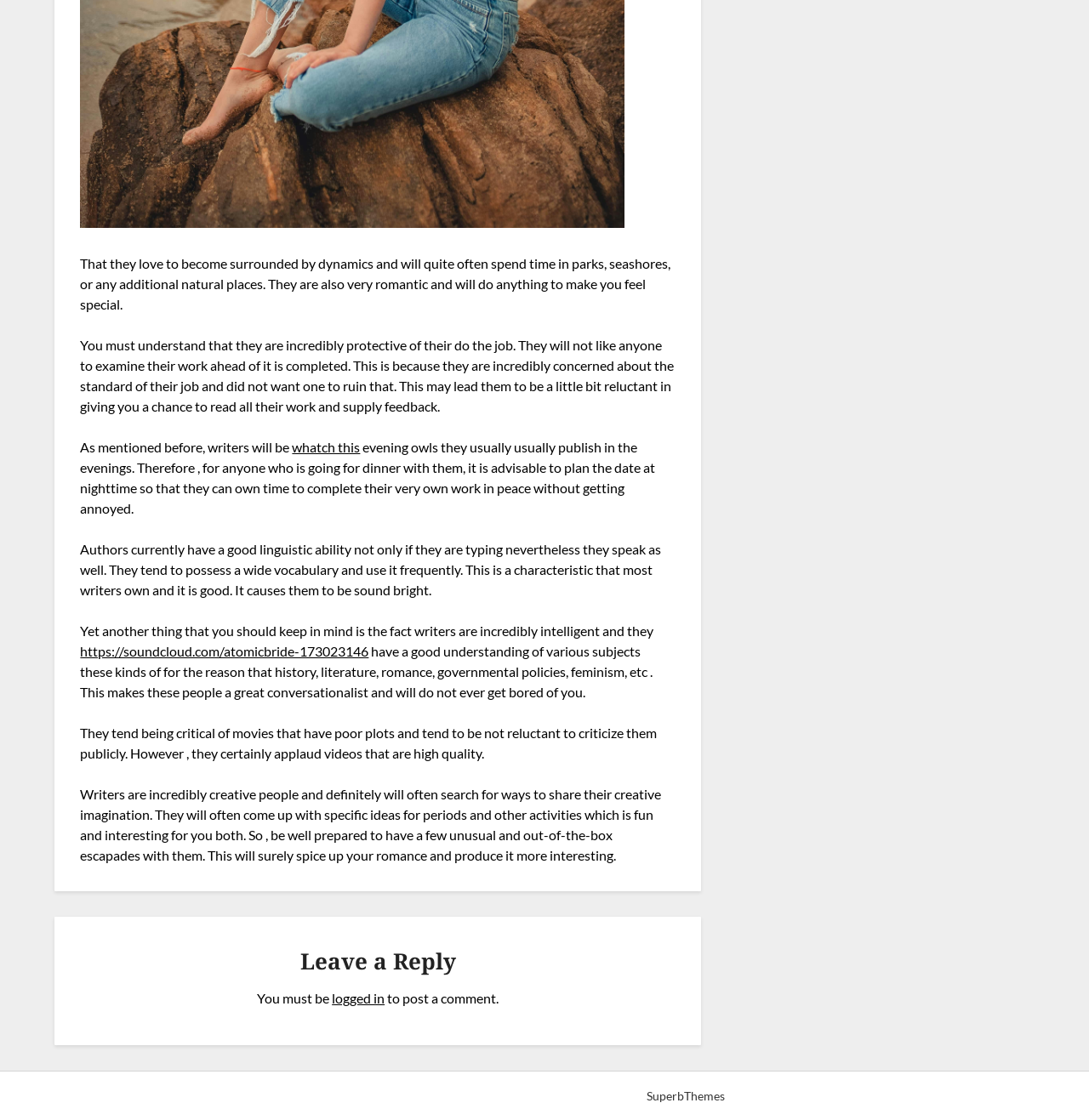What do writers often search for?
We need a detailed and exhaustive answer to the question. Please elaborate.

The webpage states that writers are incredibly creative people and will often search for ways to share their creativity, which can lead to unusual and out-of-the-box adventures and spice up their romance.